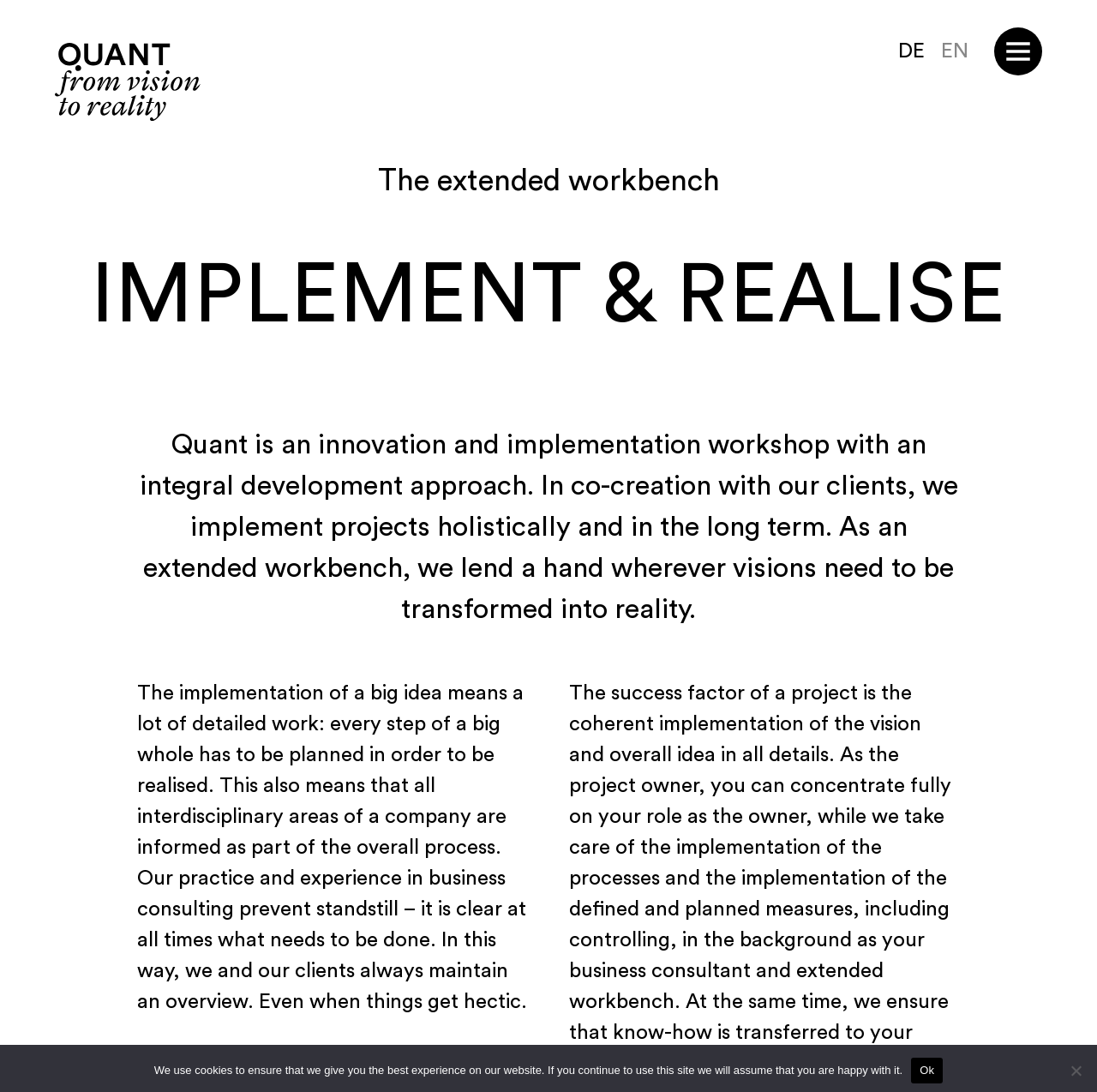What is the focus of Quant's projects?
Based on the image, respond with a single word or phrase.

Holistic and long-term